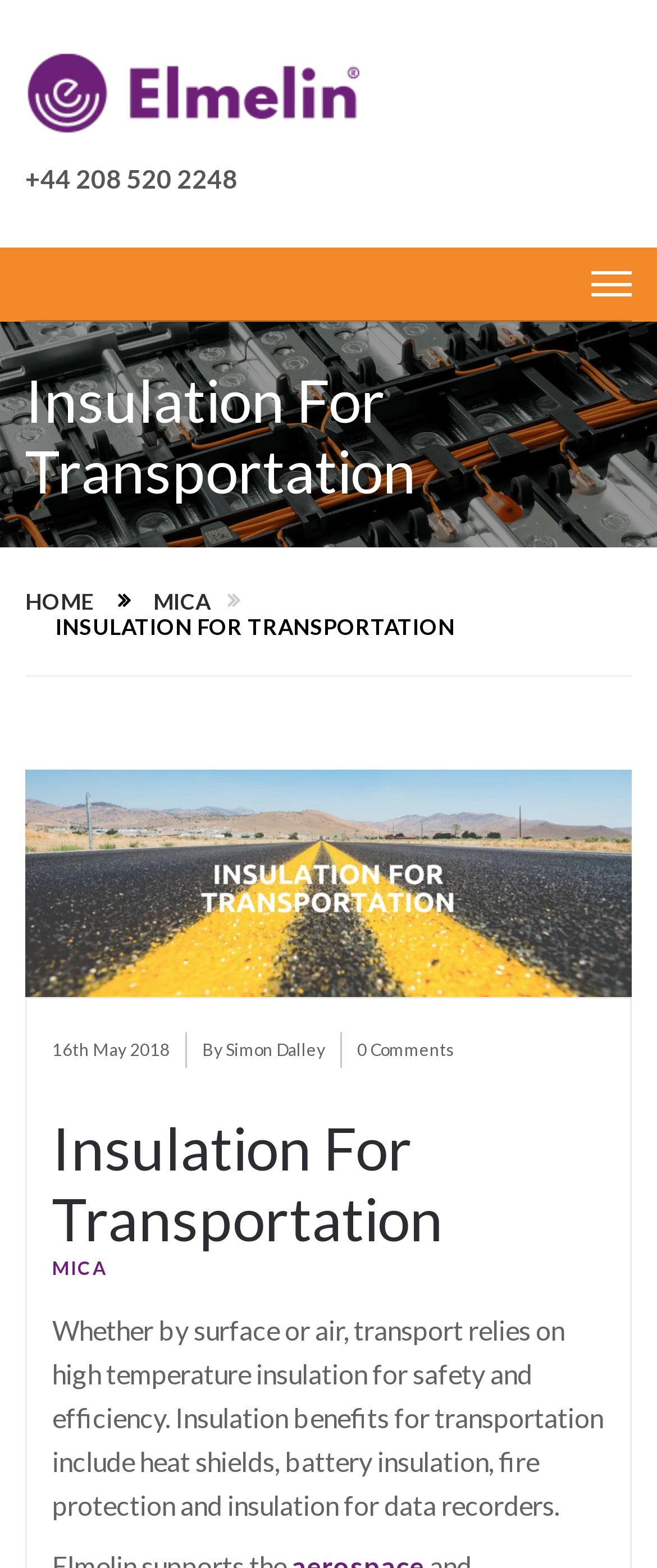Please identify the coordinates of the bounding box for the clickable region that will accomplish this instruction: "Click the Elmelin Ltd logo".

[0.038, 0.03, 0.549, 0.086]